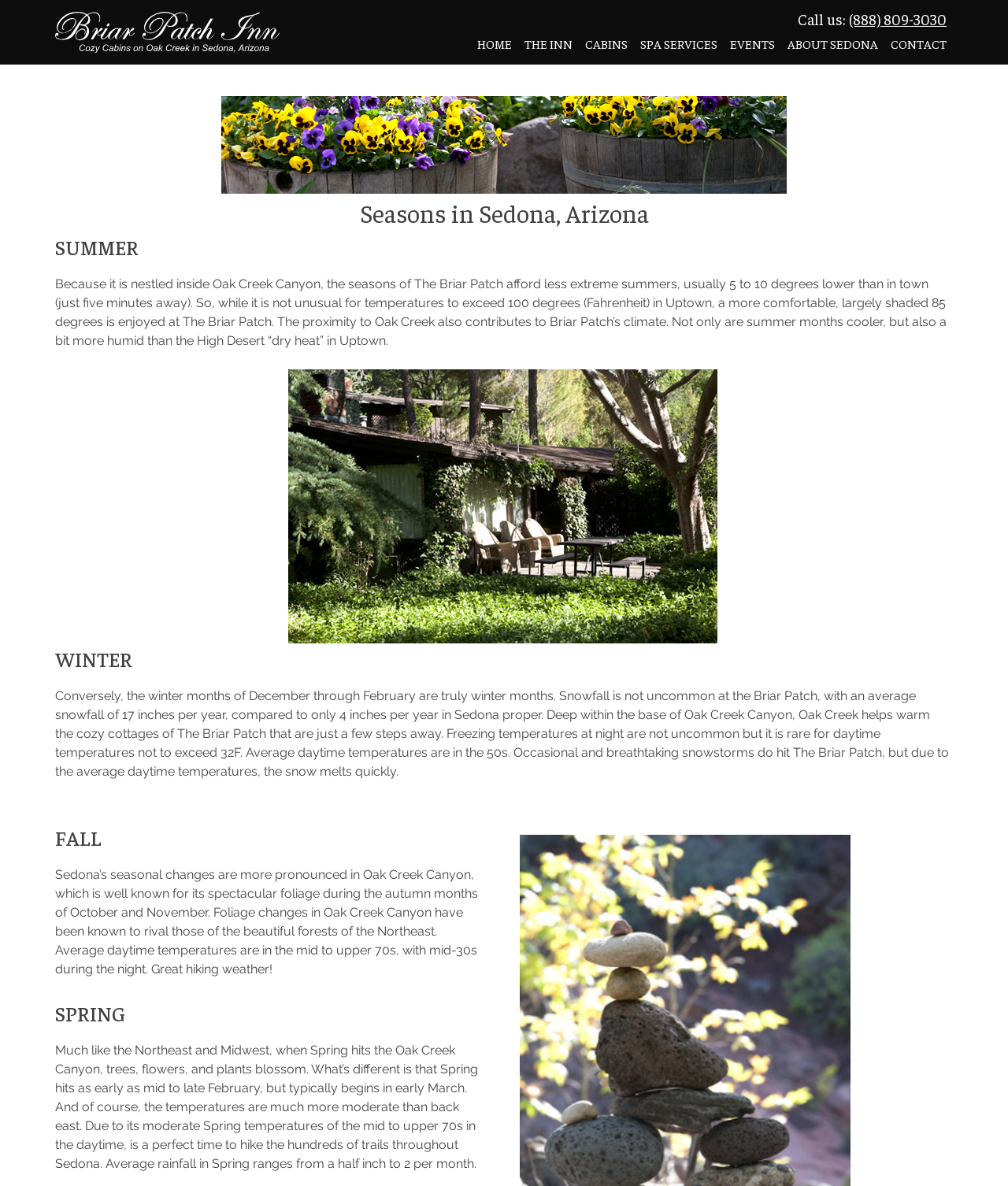Determine the bounding box coordinates of the region I should click to achieve the following instruction: "Learn about 'SPA SERVICES'". Ensure the bounding box coordinates are four float numbers between 0 and 1, i.e., [left, top, right, bottom].

[0.629, 0.027, 0.718, 0.047]